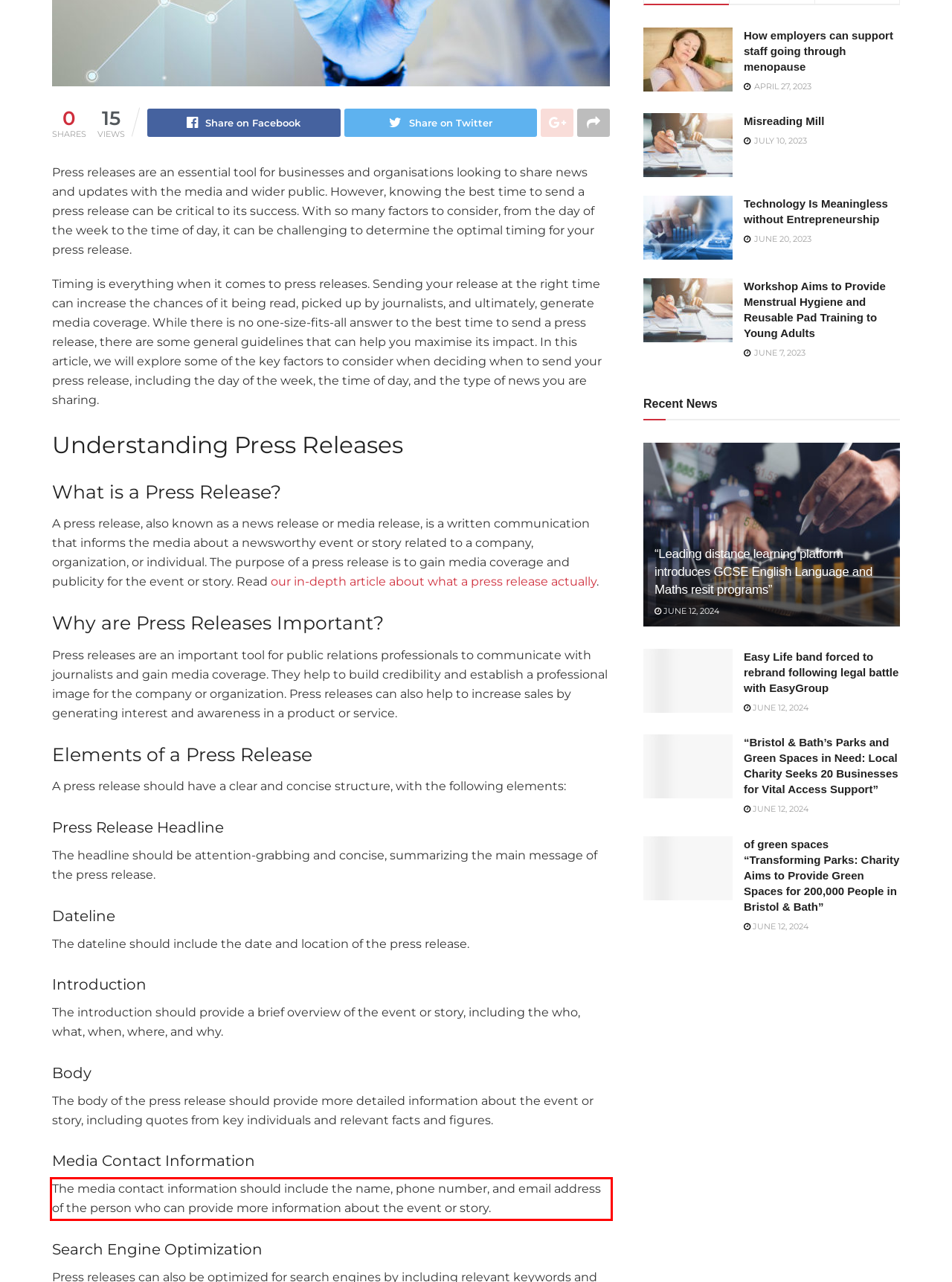From the screenshot of the webpage, locate the red bounding box and extract the text contained within that area.

The media contact information should include the name, phone number, and email address of the person who can provide more information about the event or story.